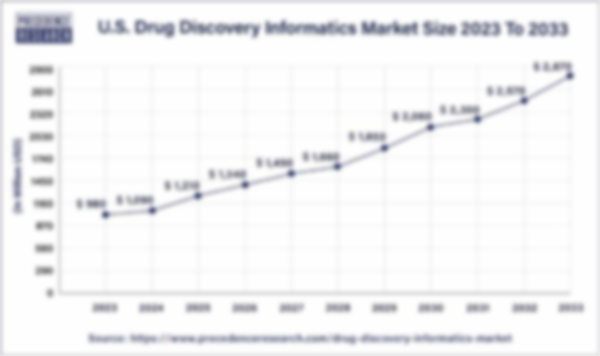What is the forecasted market size by 2033?
Analyze the screenshot and provide a detailed answer to the question.

The answer can be found by looking at the ending point of the line graph, which represents the forecasted market size by 2033. The graph shows a steady upward trend, forecasting a remarkable increase to about USD 2,870 million by 2033.